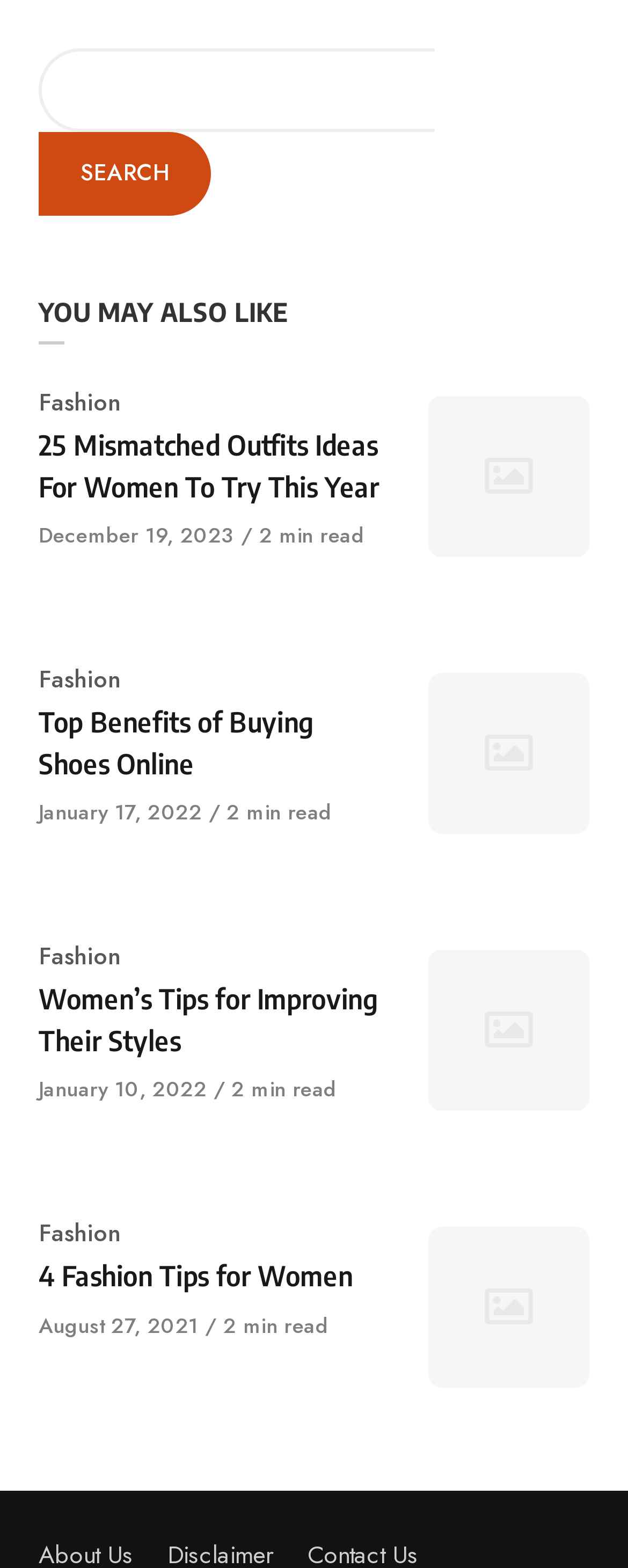Identify the bounding box coordinates for the element that needs to be clicked to fulfill this instruction: "Read article about 4 Fashion Tips for Women". Provide the coordinates in the format of four float numbers between 0 and 1: [left, top, right, bottom].

[0.062, 0.801, 0.938, 0.827]